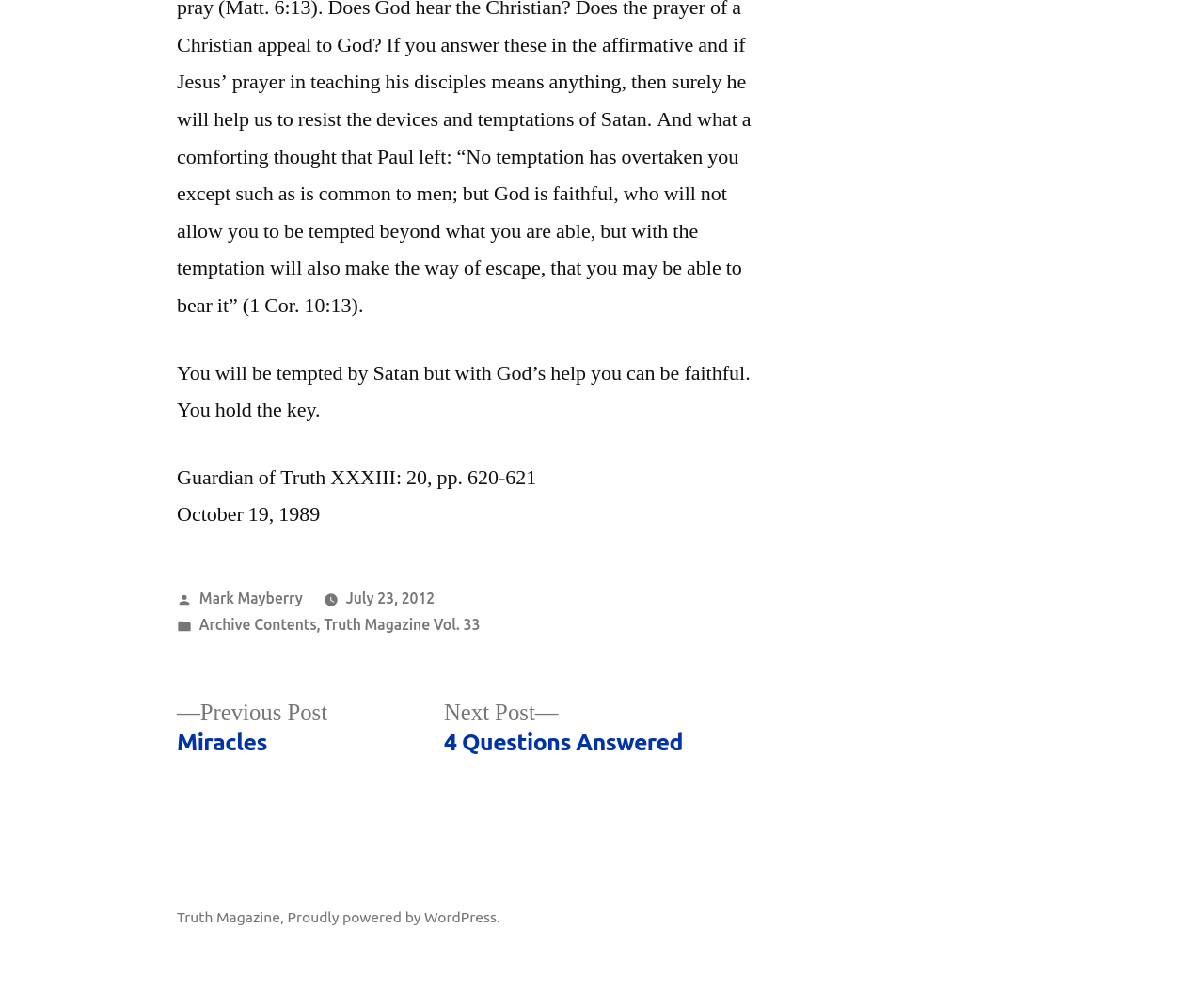Please determine the bounding box coordinates of the section I need to click to accomplish this instruction: "Visit Mark Mayberry's profile".

[0.165, 0.594, 0.251, 0.611]